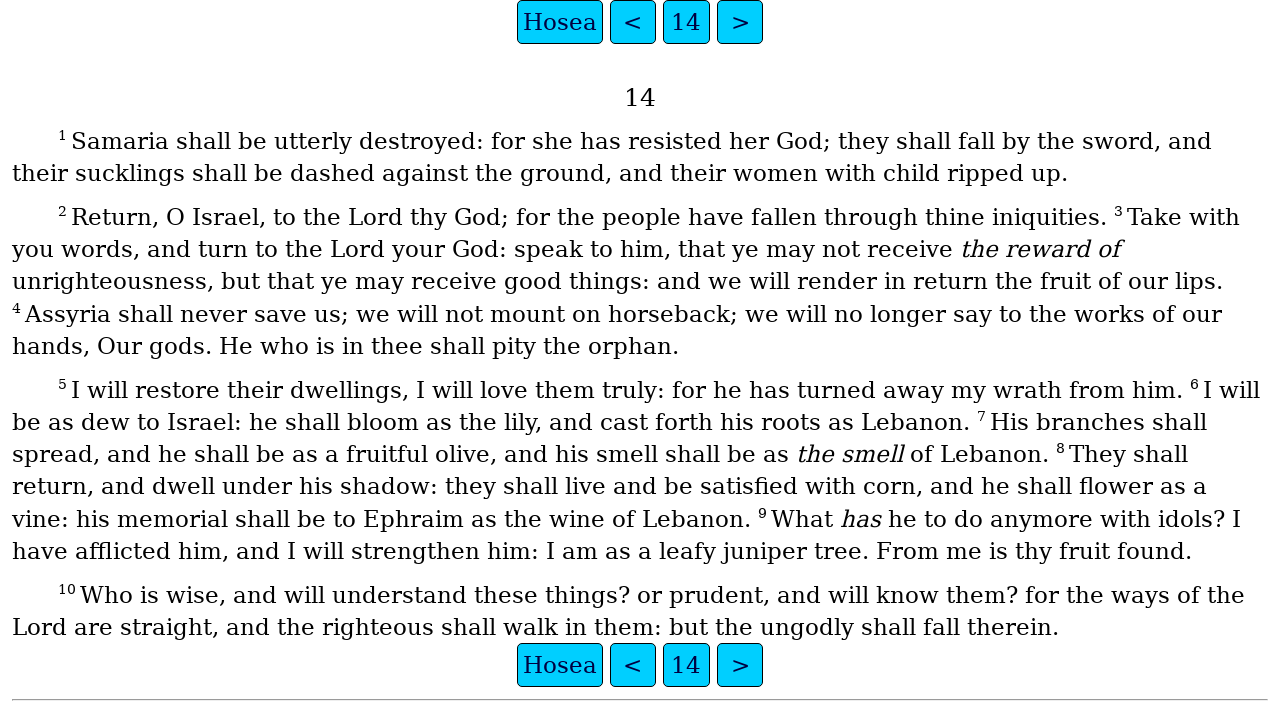Answer the question in a single word or phrase:
What is the last word of the last sentence?

therein